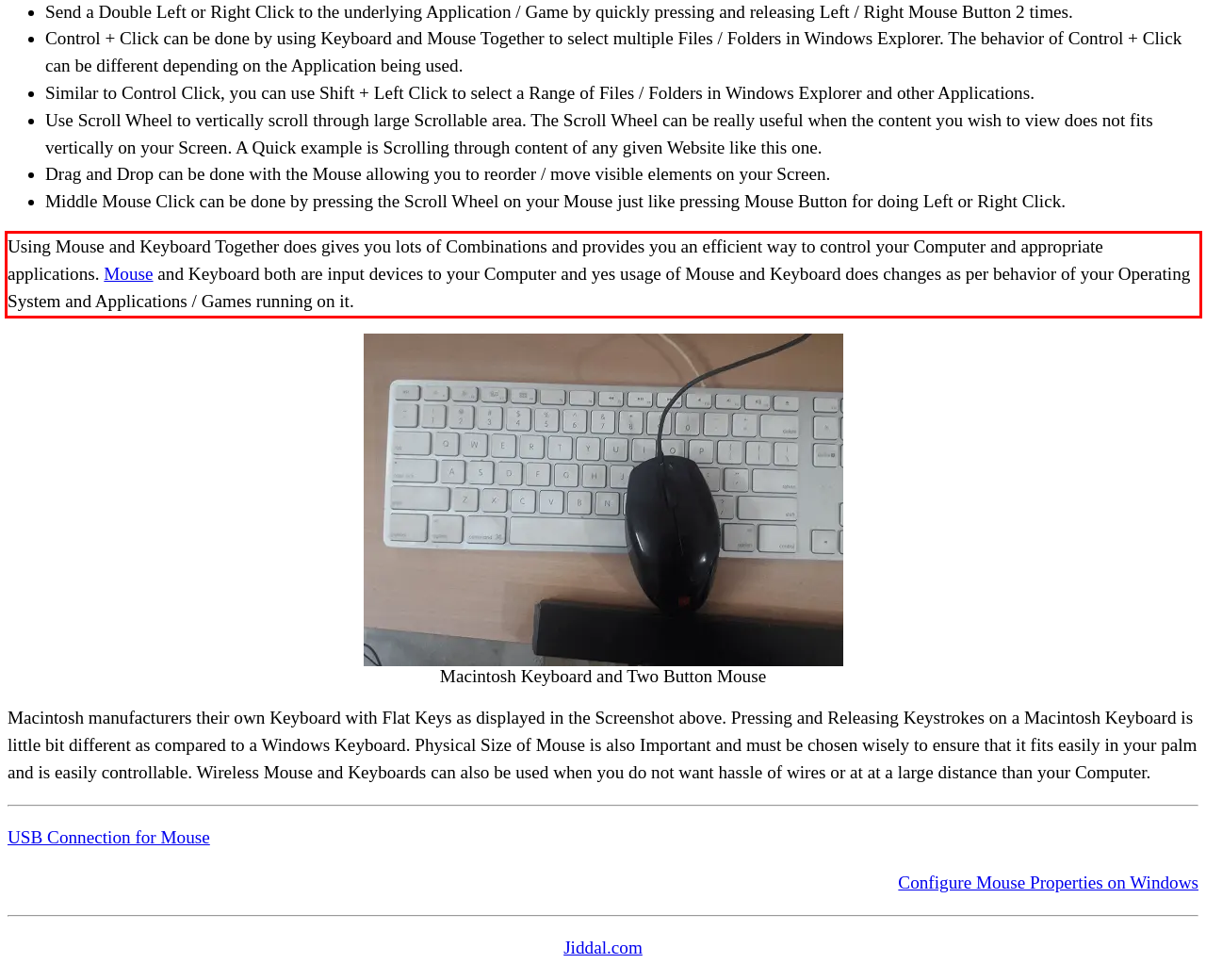Observe the screenshot of the webpage, locate the red bounding box, and extract the text content within it.

Using Mouse and Keyboard Together does gives you lots of Combinations and provides you an efficient way to control your Computer and appropriate applications. Mouse and Keyboard both are input devices to your Computer and yes usage of Mouse and Keyboard does changes as per behavior of your Operating System and Applications / Games running on it.